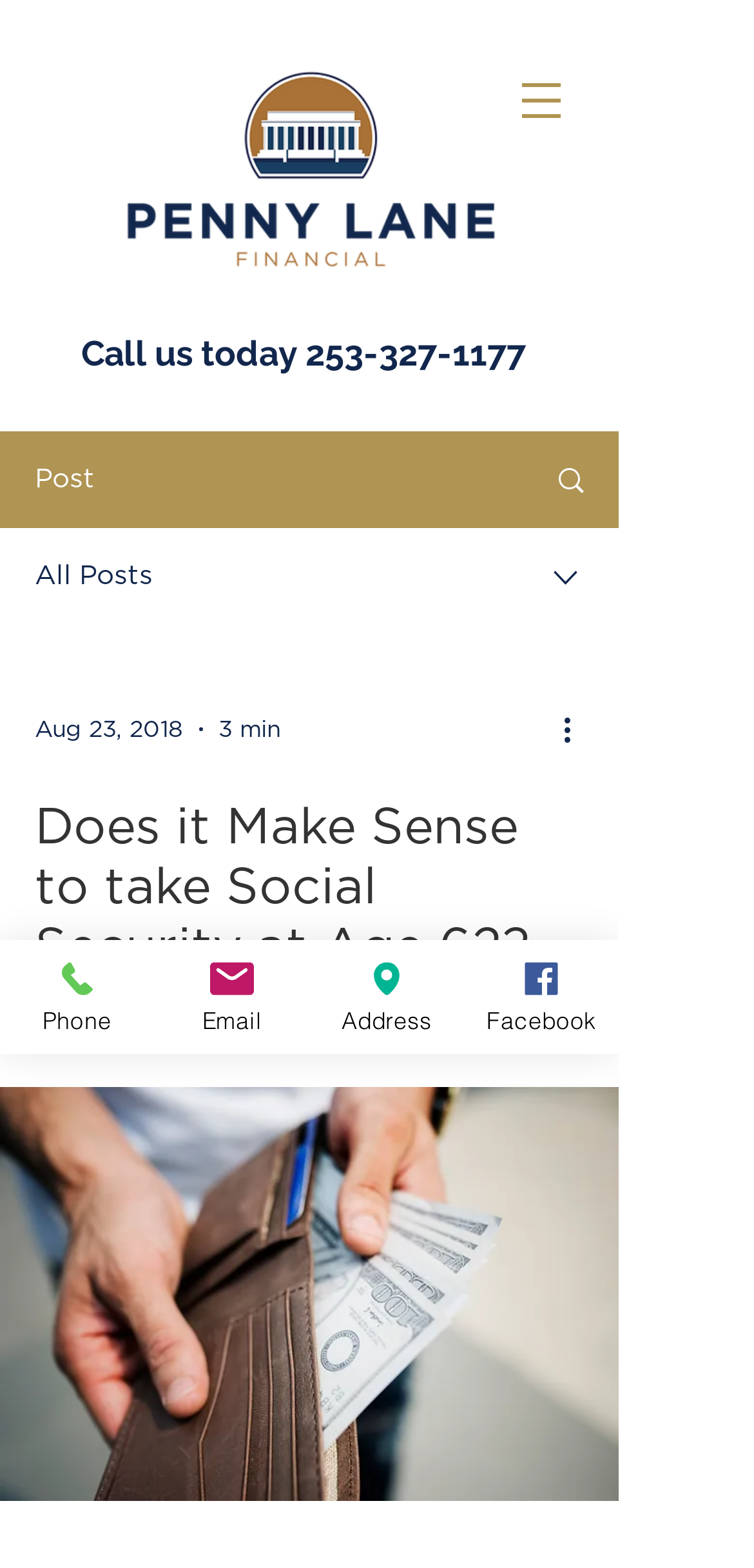What is the phone number to call?
Can you offer a detailed and complete answer to this question?

I found the phone number by looking at the heading element that says 'Call us today 253-327-1177'.